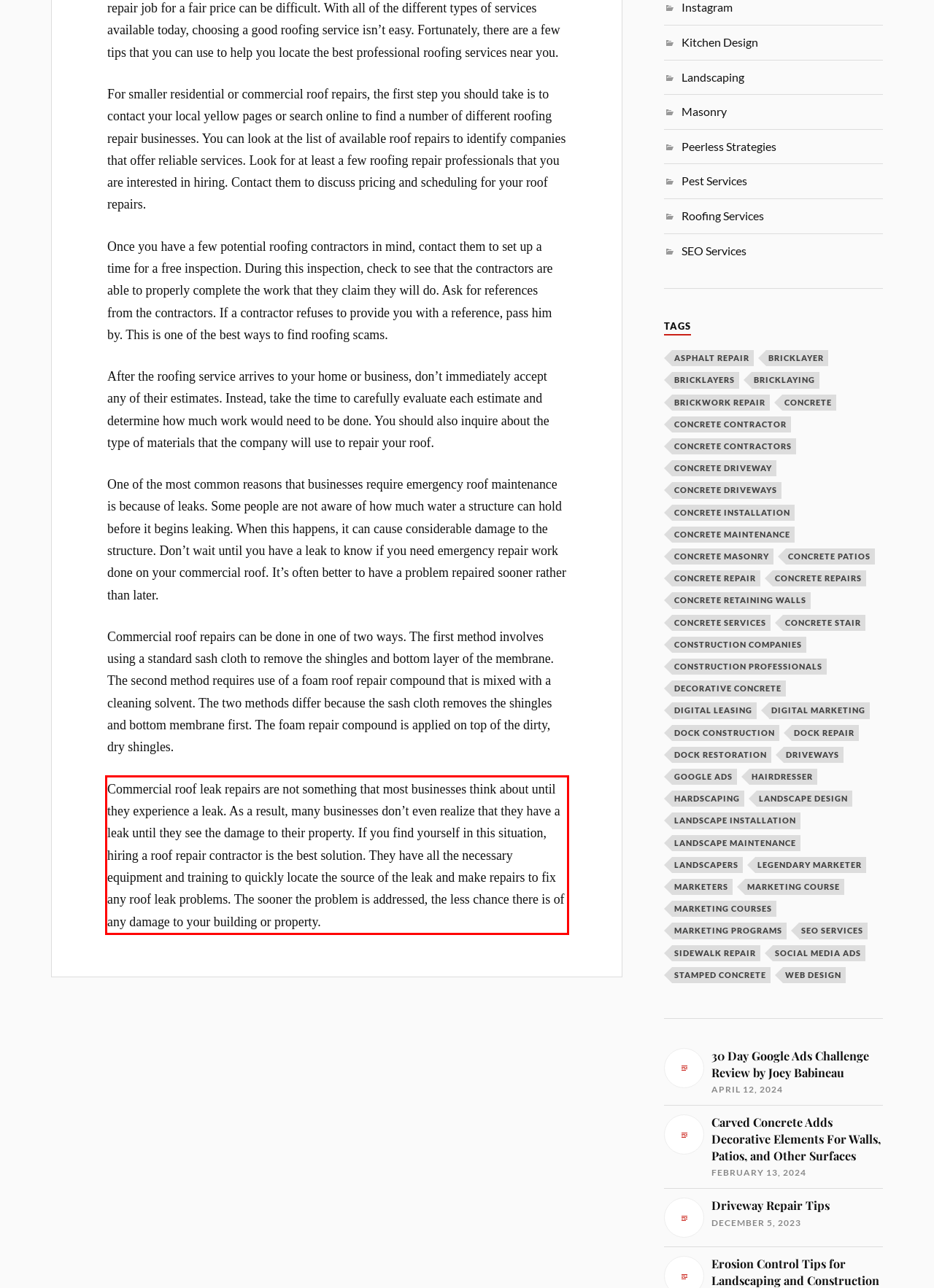Examine the screenshot of the webpage, locate the red bounding box, and generate the text contained within it.

Commercial roof leak repairs are not something that most businesses think about until they experience a leak. As a result, many businesses don’t even realize that they have a leak until they see the damage to their property. If you find yourself in this situation, hiring a roof repair contractor is the best solution. They have all the necessary equipment and training to quickly locate the source of the leak and make repairs to fix any roof leak problems. The sooner the problem is addressed, the less chance there is of any damage to your building or property.